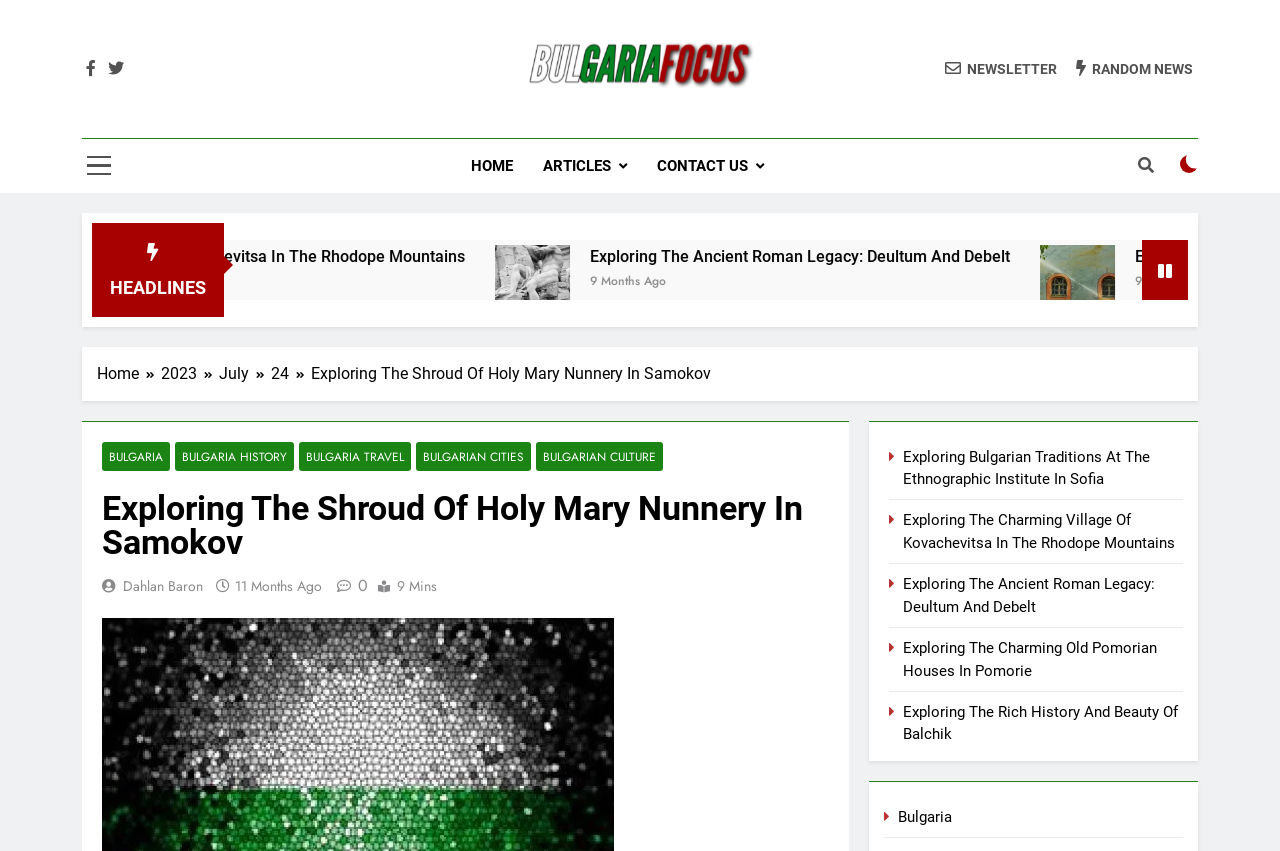Could you indicate the bounding box coordinates of the region to click in order to complete this instruction: "Click on the Facebook link".

[0.064, 0.069, 0.078, 0.091]